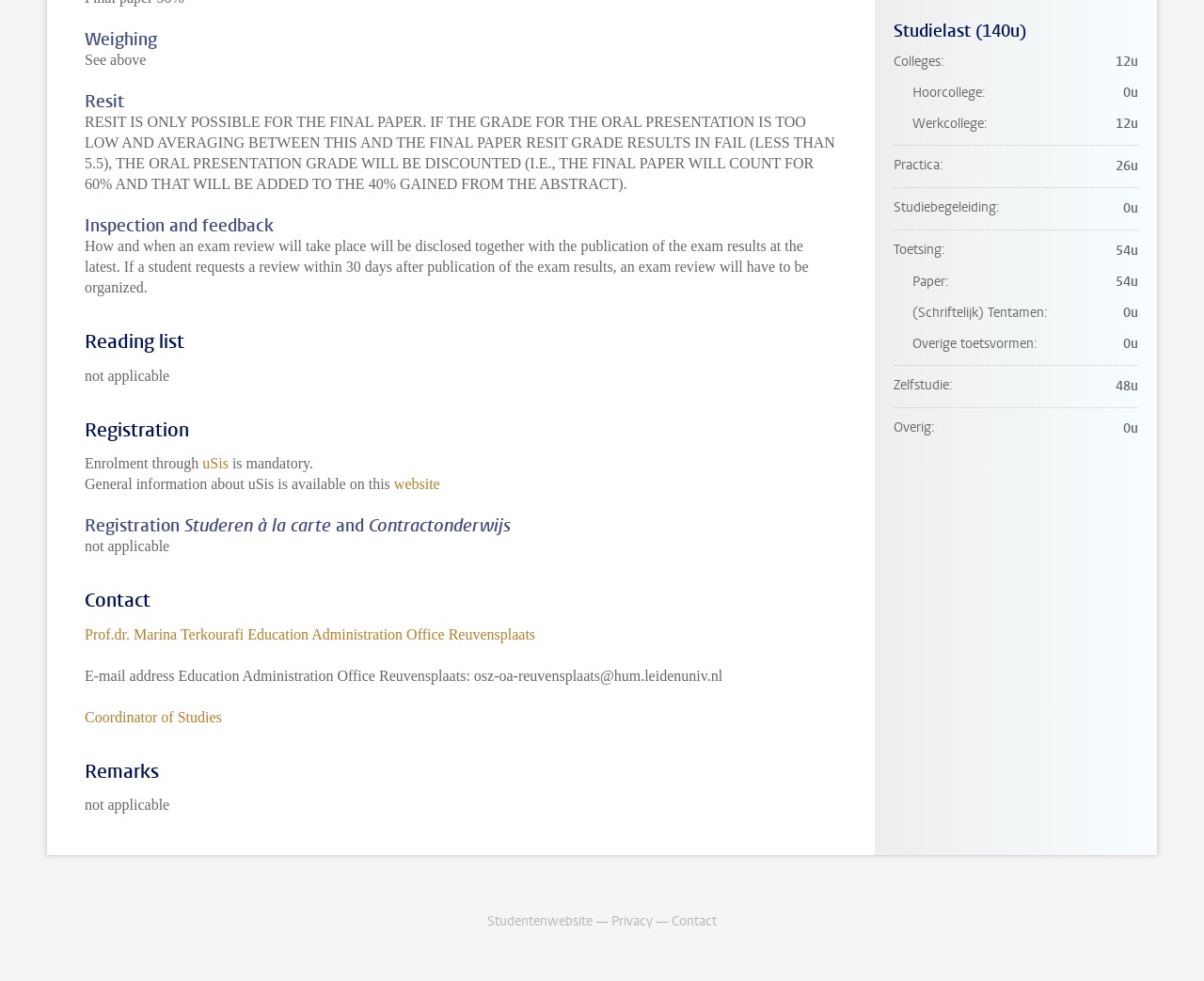Please respond in a single word or phrase: 
What is the purpose of the 'Resit' component?

For the final paper